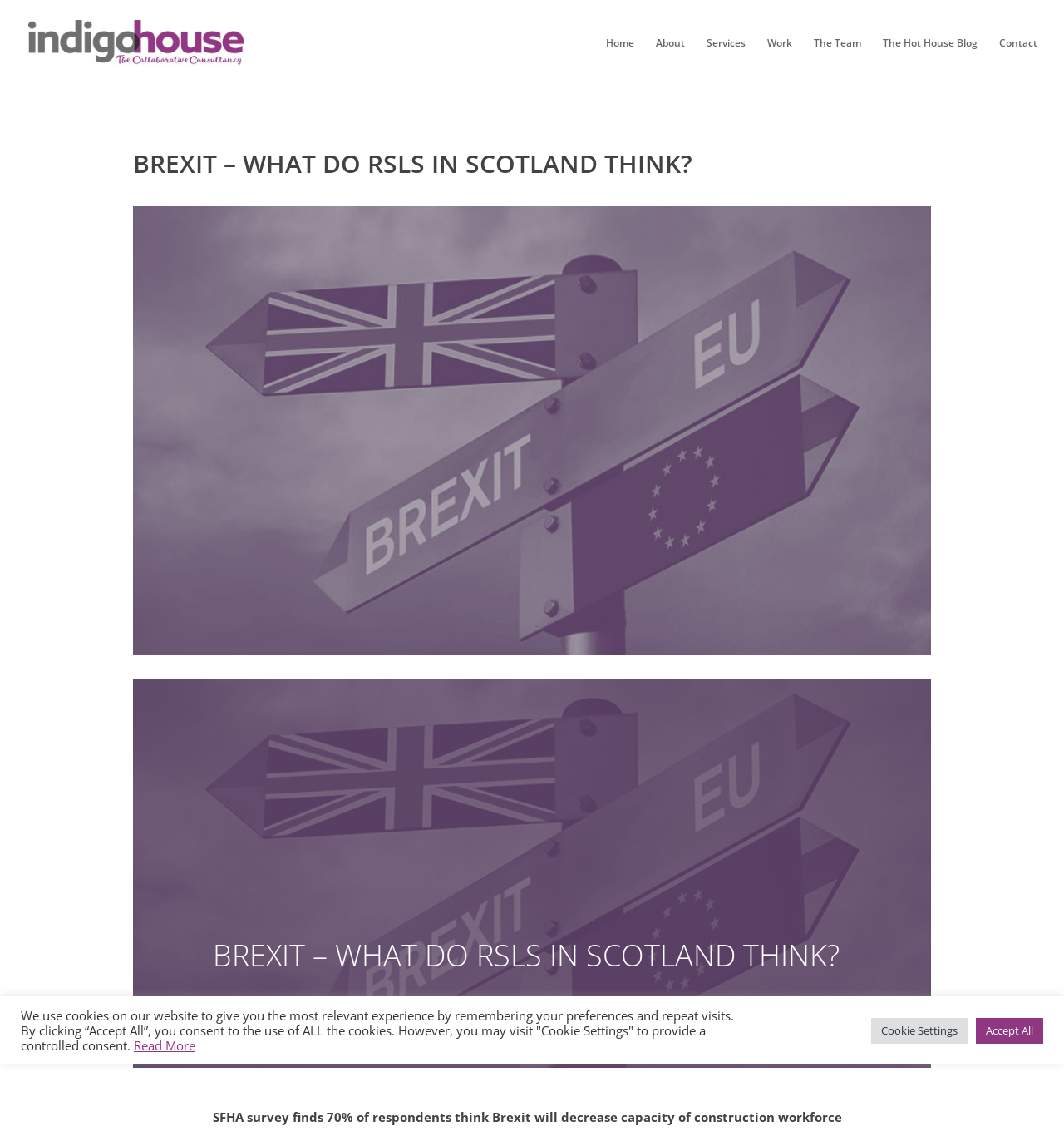Determine the bounding box coordinates of the clickable area required to perform the following instruction: "go to home page". The coordinates should be represented as four float numbers between 0 and 1: [left, top, right, bottom].

[0.57, 0.033, 0.596, 0.076]